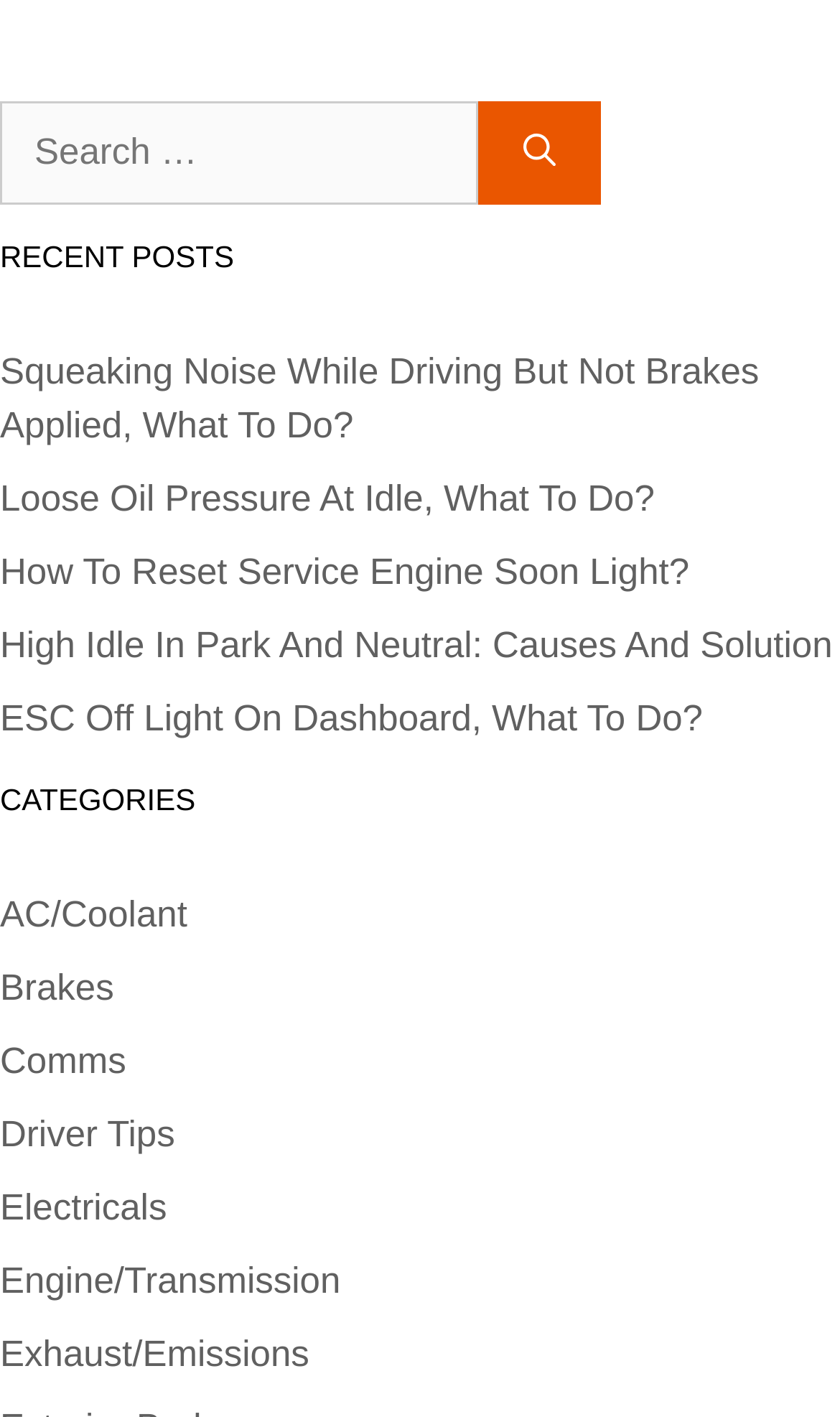What is the last category listed?
Answer with a single word or phrase, using the screenshot for reference.

Exhaust/Emissions